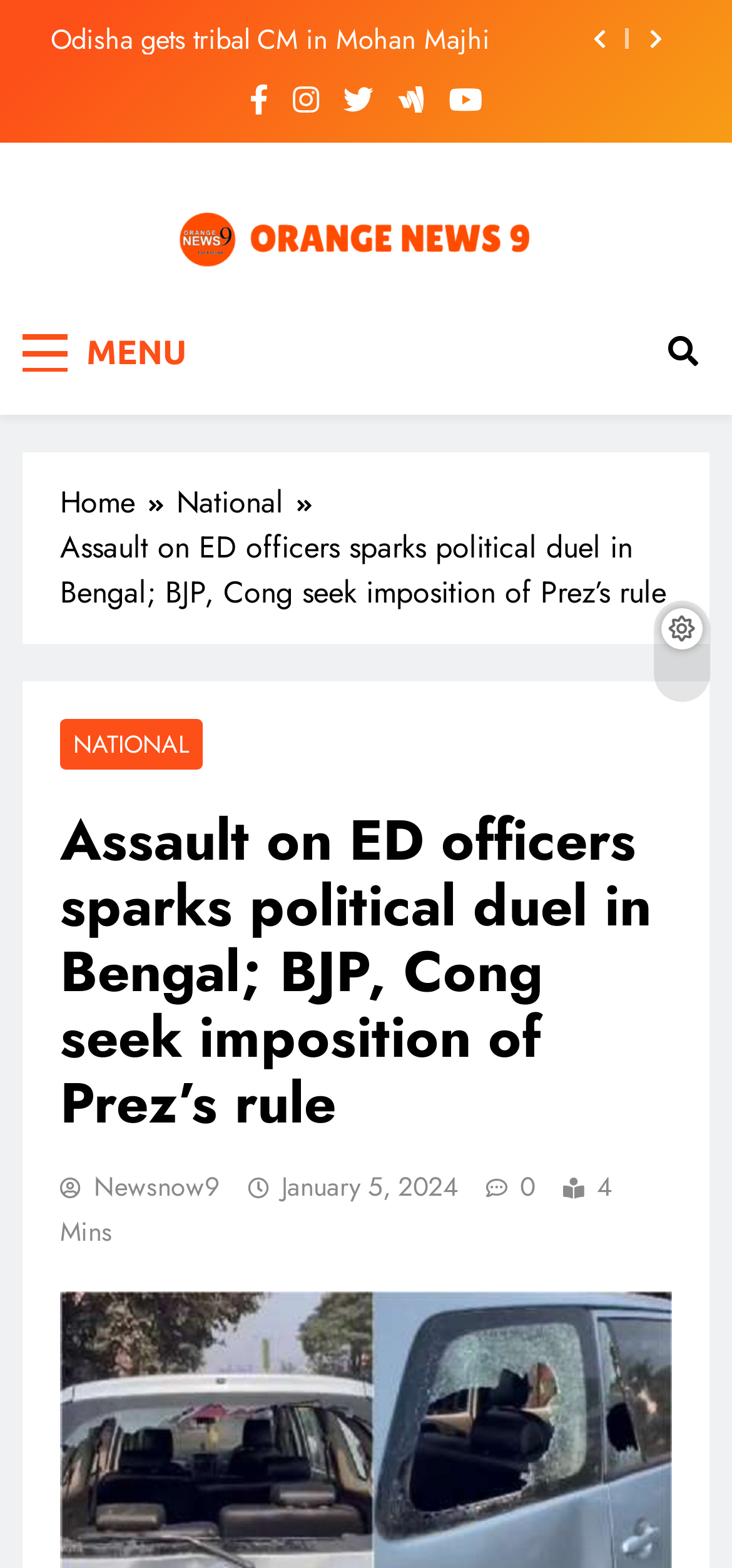Please determine the bounding box of the UI element that matches this description: Just Dharma. The coordinates should be given as (top-left x, top-left y, bottom-right x, bottom-right y), with all values between 0 and 1.

None